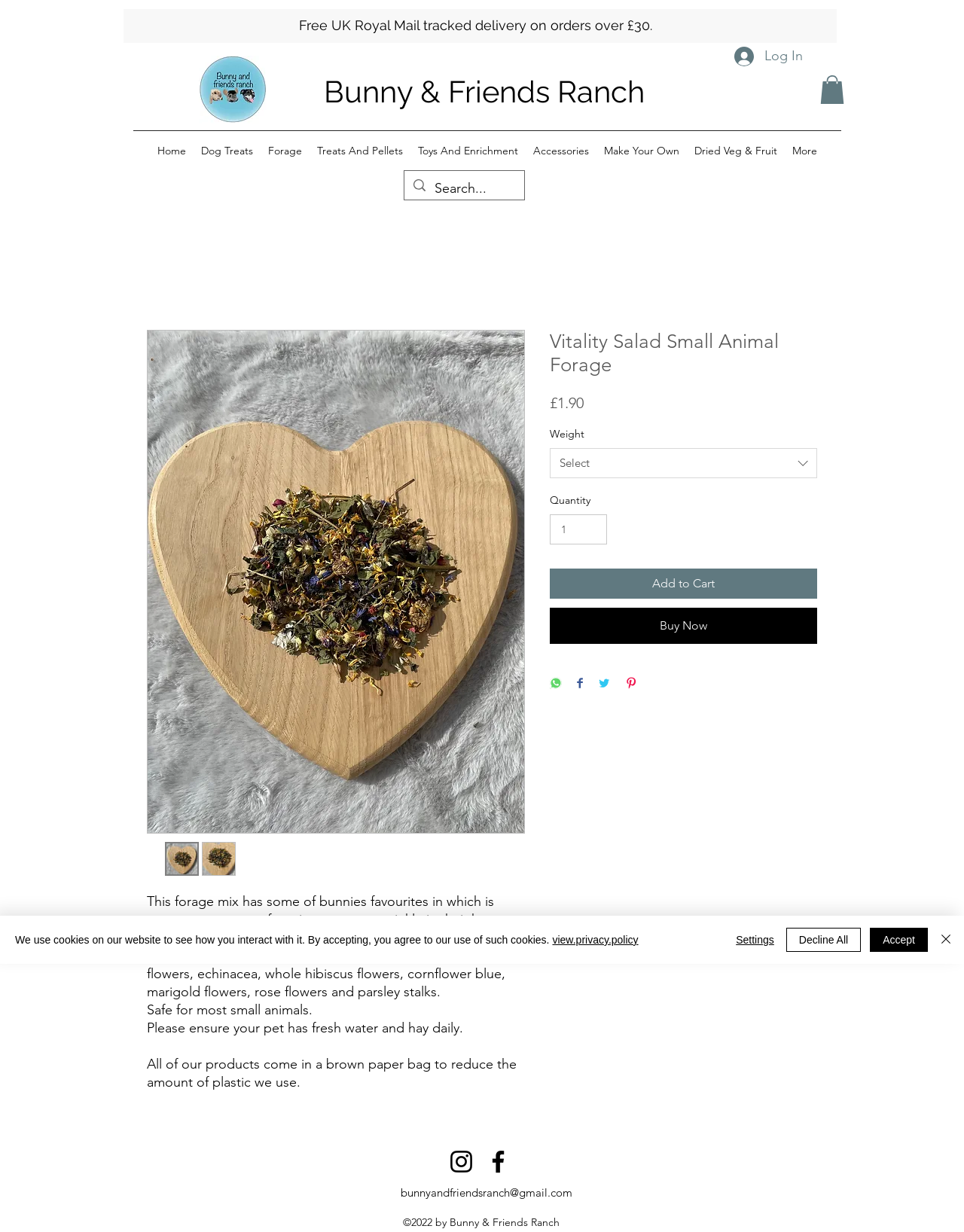How many social media links are available?
Using the information from the image, provide a comprehensive answer to the question.

The number of social media links can be found in the list element on the webpage, which contains links to Instagram and Facebook.